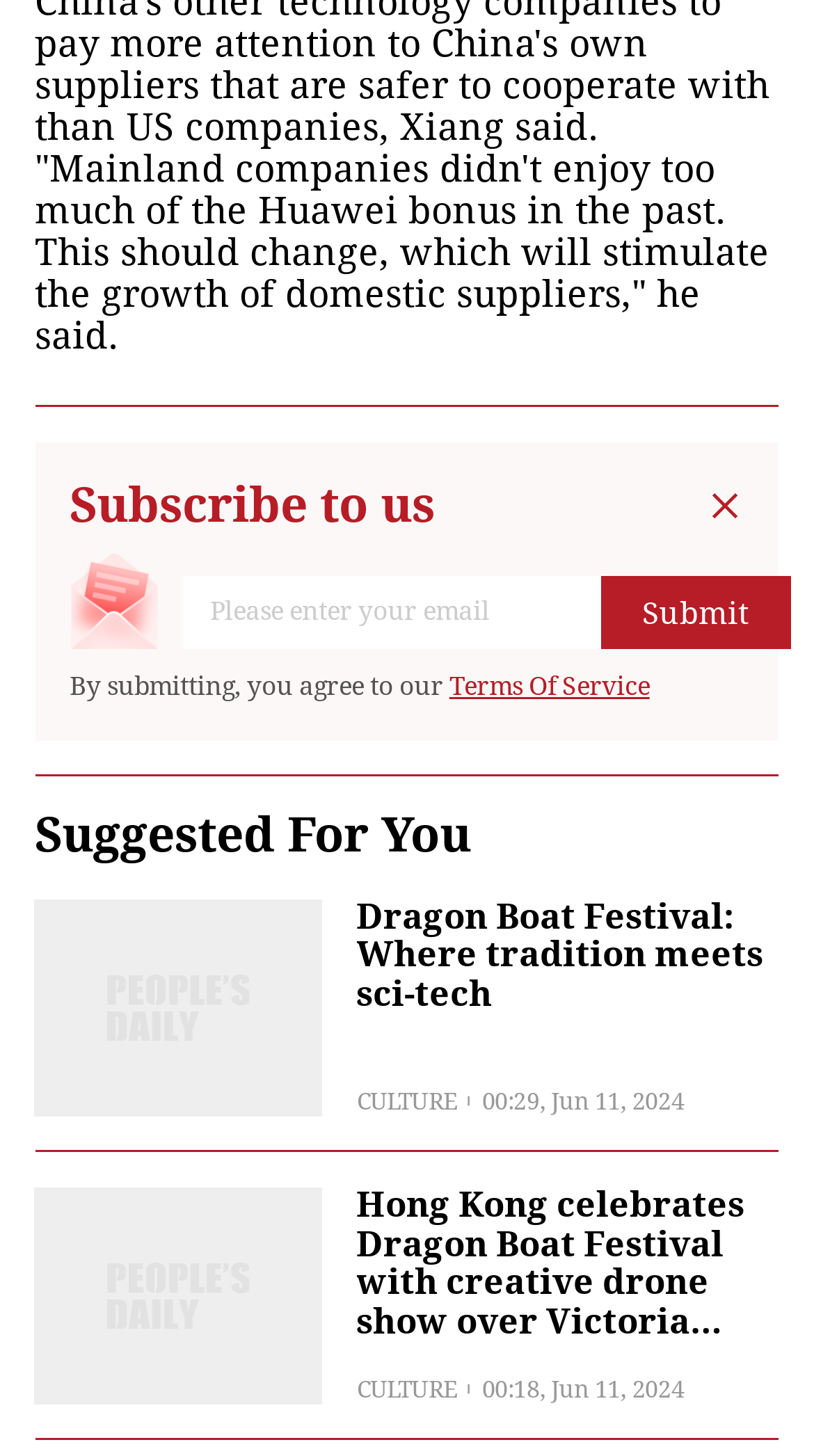What is the purpose of the email input field?
From the image, provide a succinct answer in one word or a short phrase.

Subscription